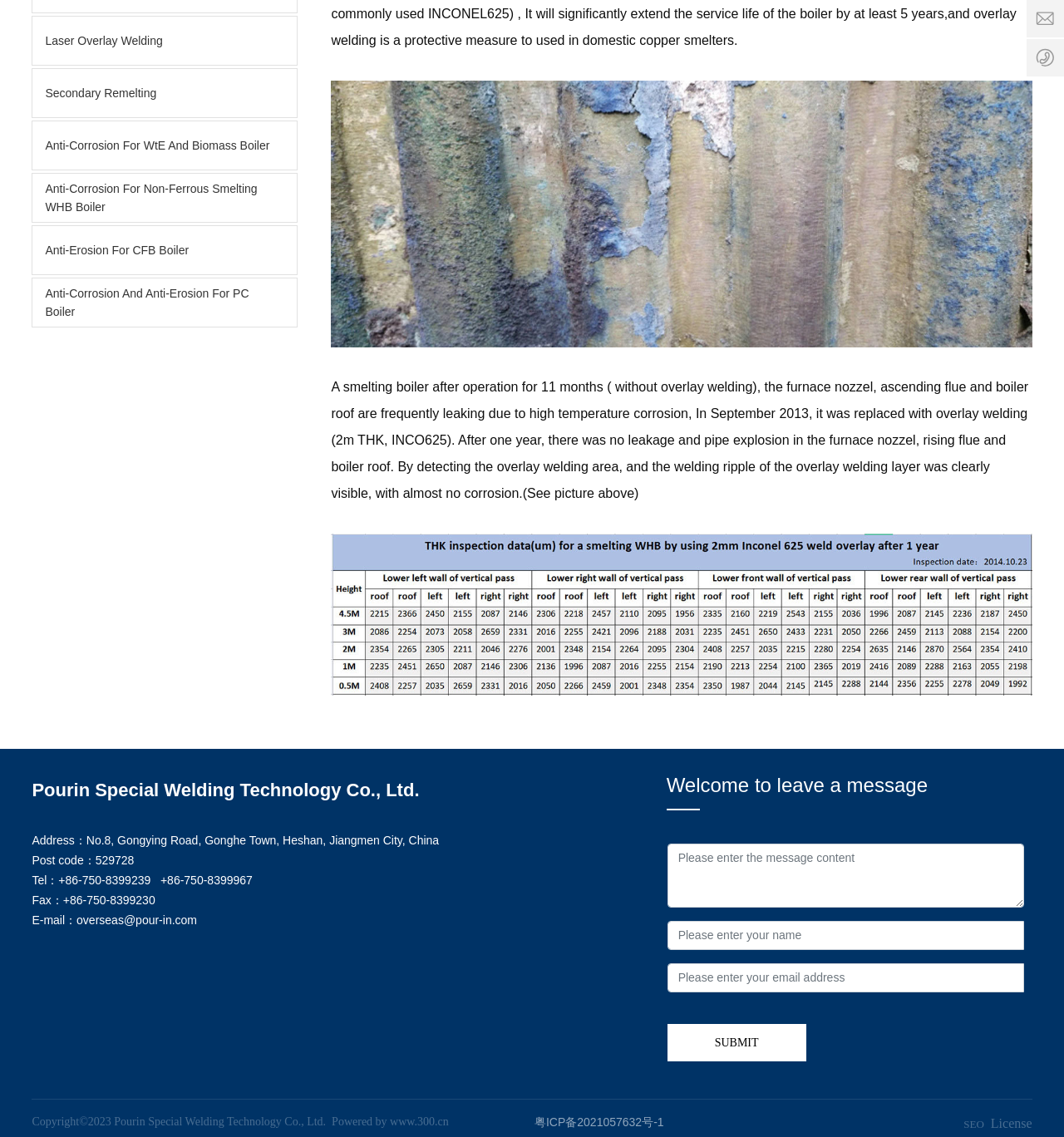Extract the bounding box coordinates for the UI element described as: "+86-750-8399230".

[0.059, 0.786, 0.146, 0.798]